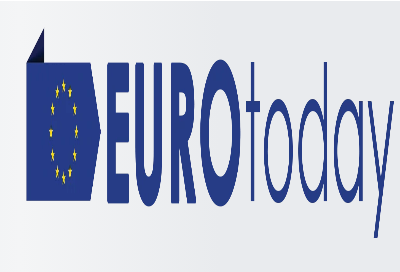What is the name of the news platform? Examine the screenshot and reply using just one word or a brief phrase.

EUROtoday